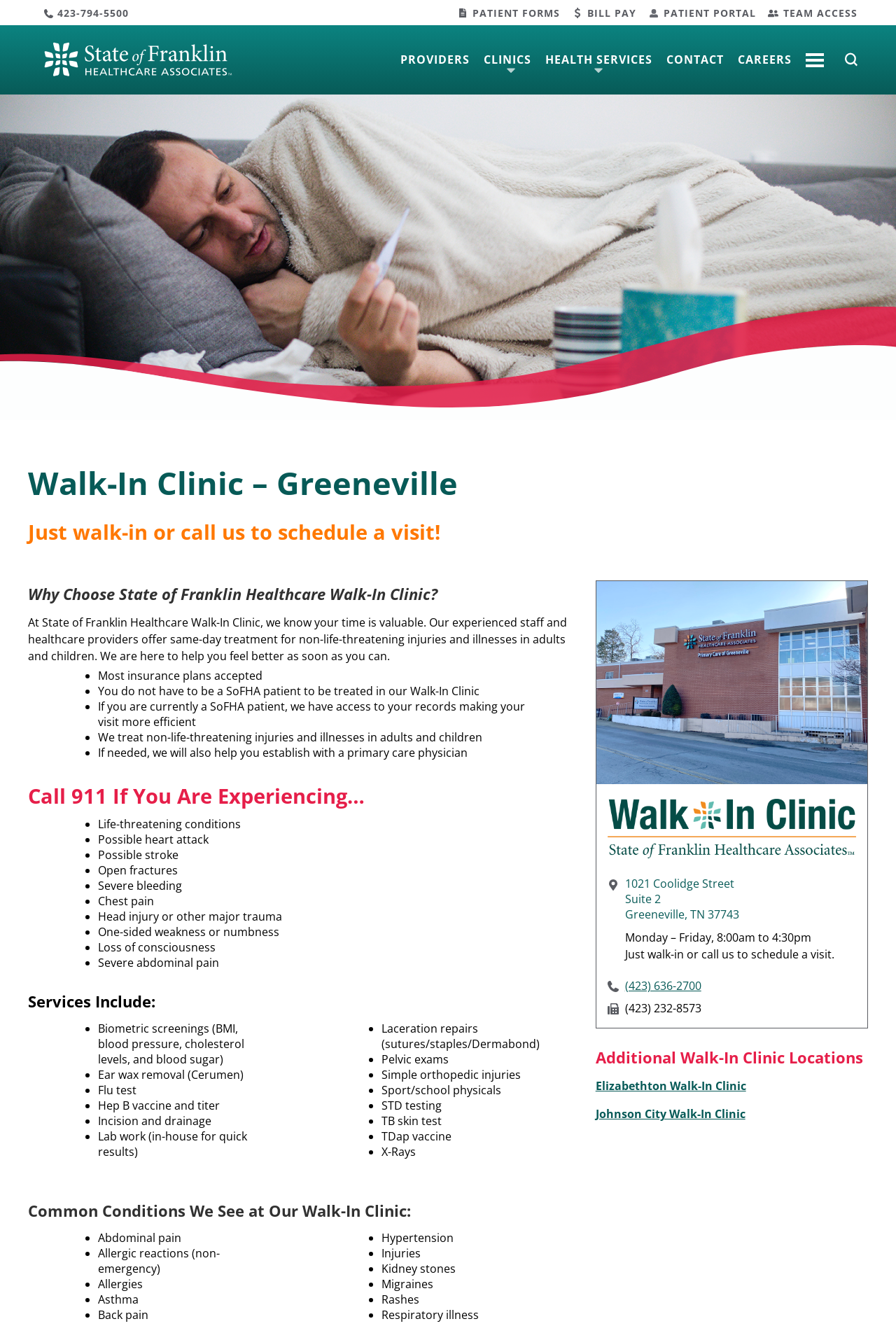Please identify the bounding box coordinates of where to click in order to follow the instruction: "Call the clinic".

[0.064, 0.005, 0.144, 0.015]